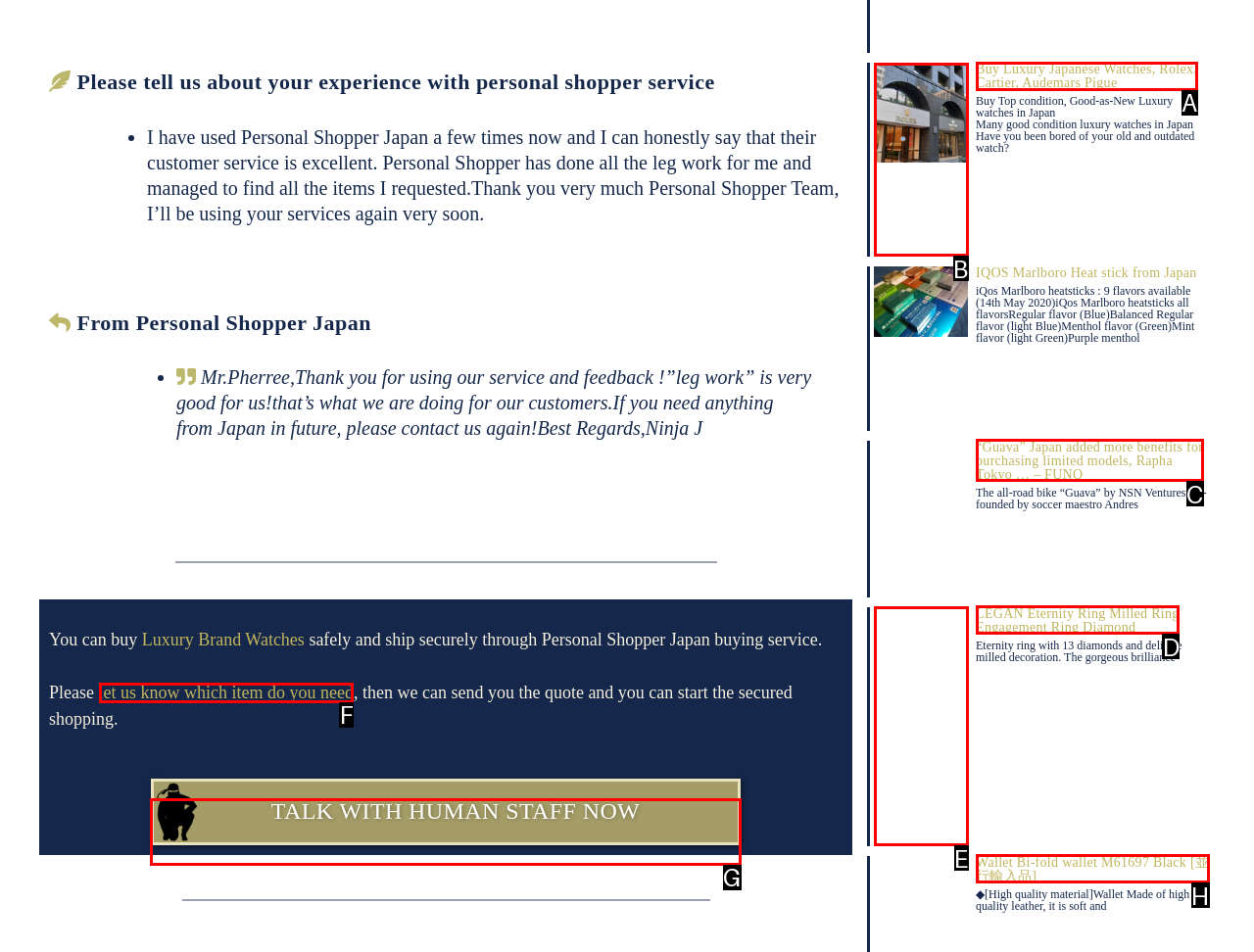Determine which element should be clicked for this task: Get a quote for the item you need
Answer with the letter of the selected option.

F